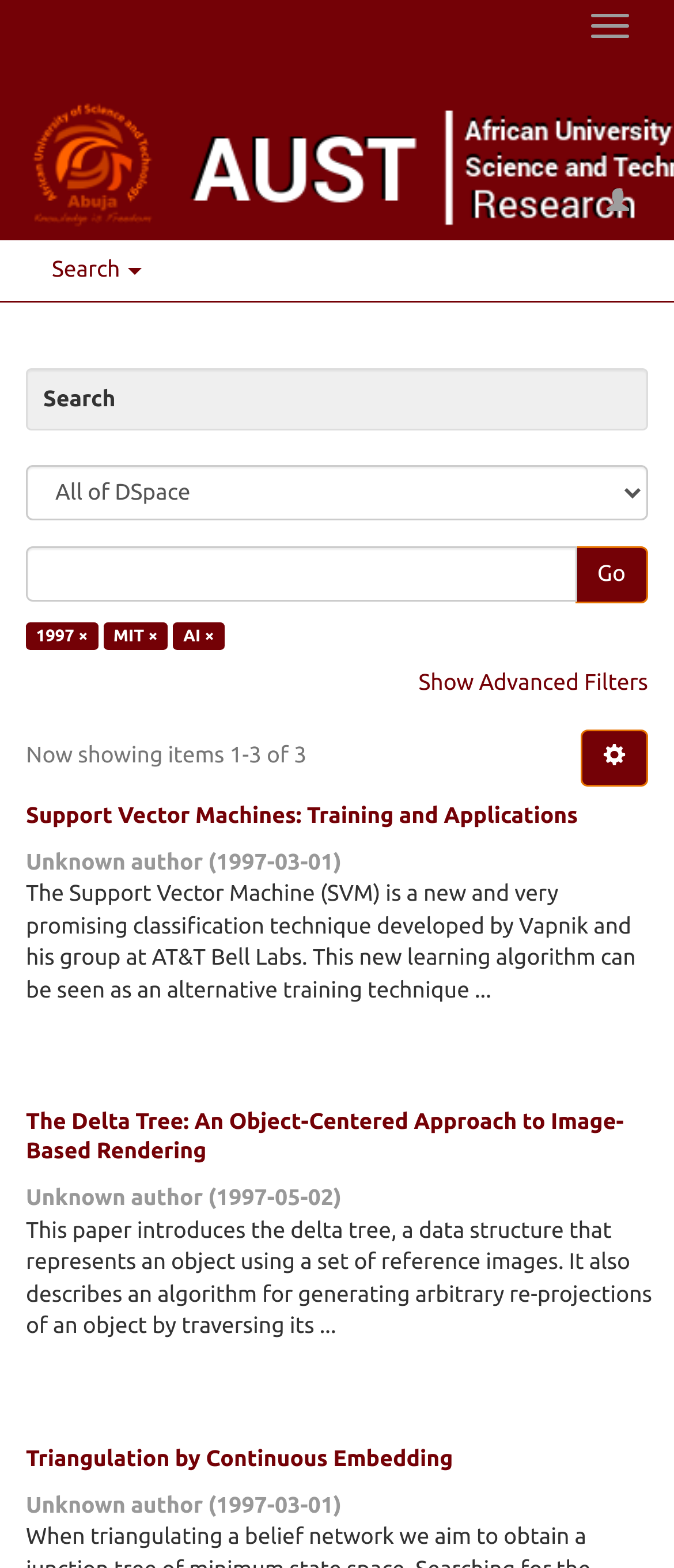Use a single word or phrase to answer the question: 
How many search results are shown?

3